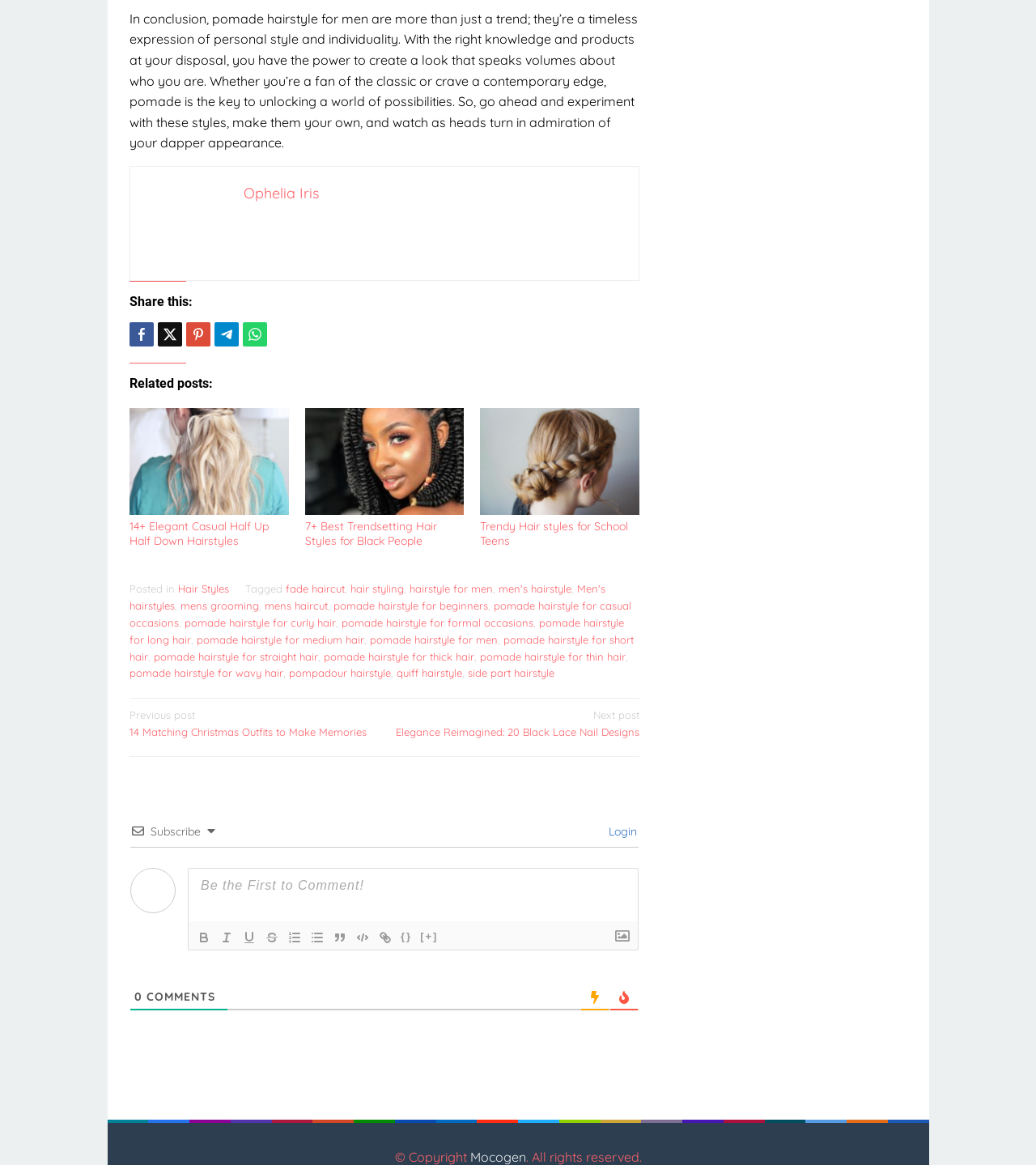Locate the coordinates of the bounding box for the clickable region that fulfills this instruction: "Login to the website".

[0.583, 0.708, 0.615, 0.72]